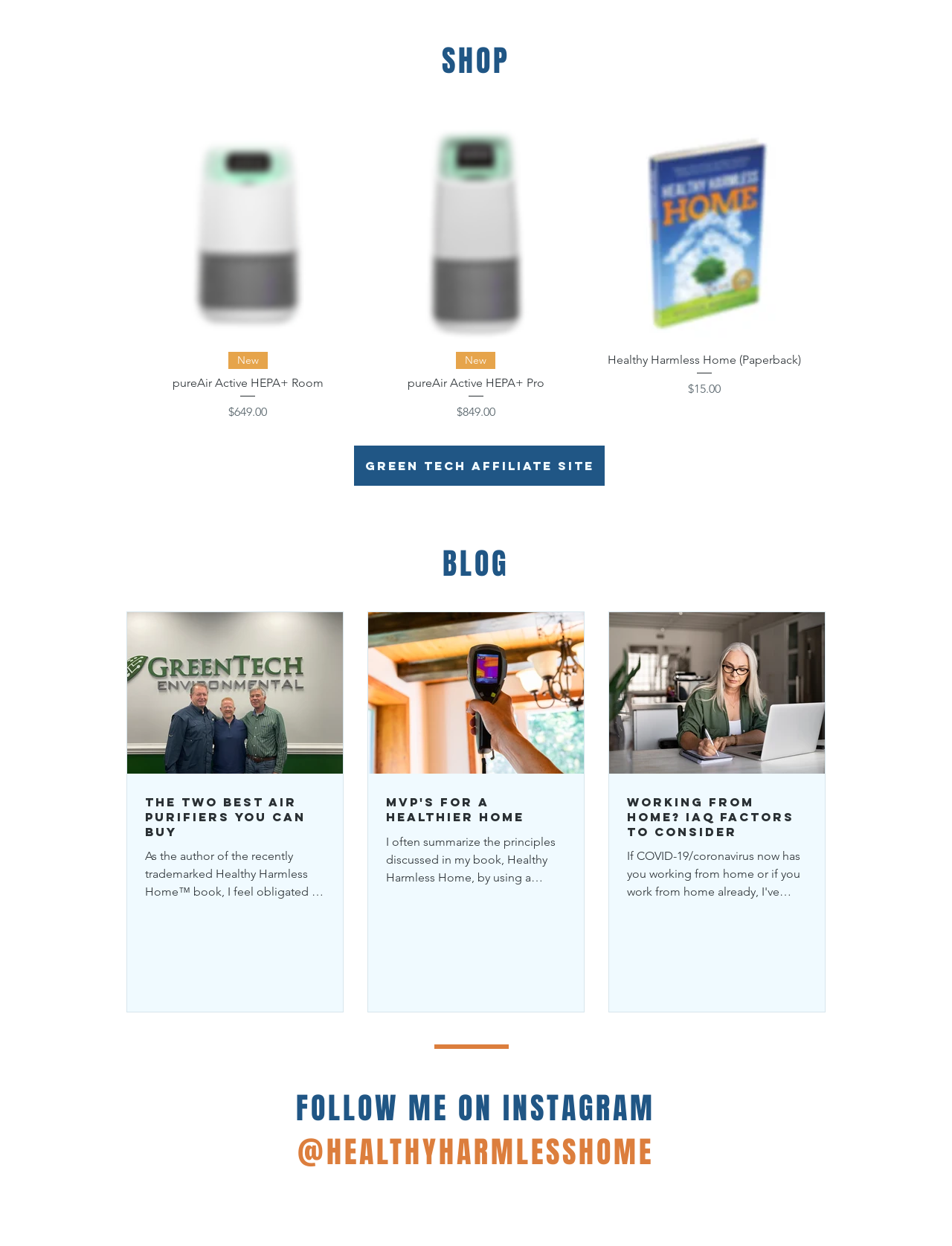Find the coordinates for the bounding box of the element with this description: "Healthy Harmless Home (Paperback)Price$15.00".

[0.628, 0.282, 0.852, 0.338]